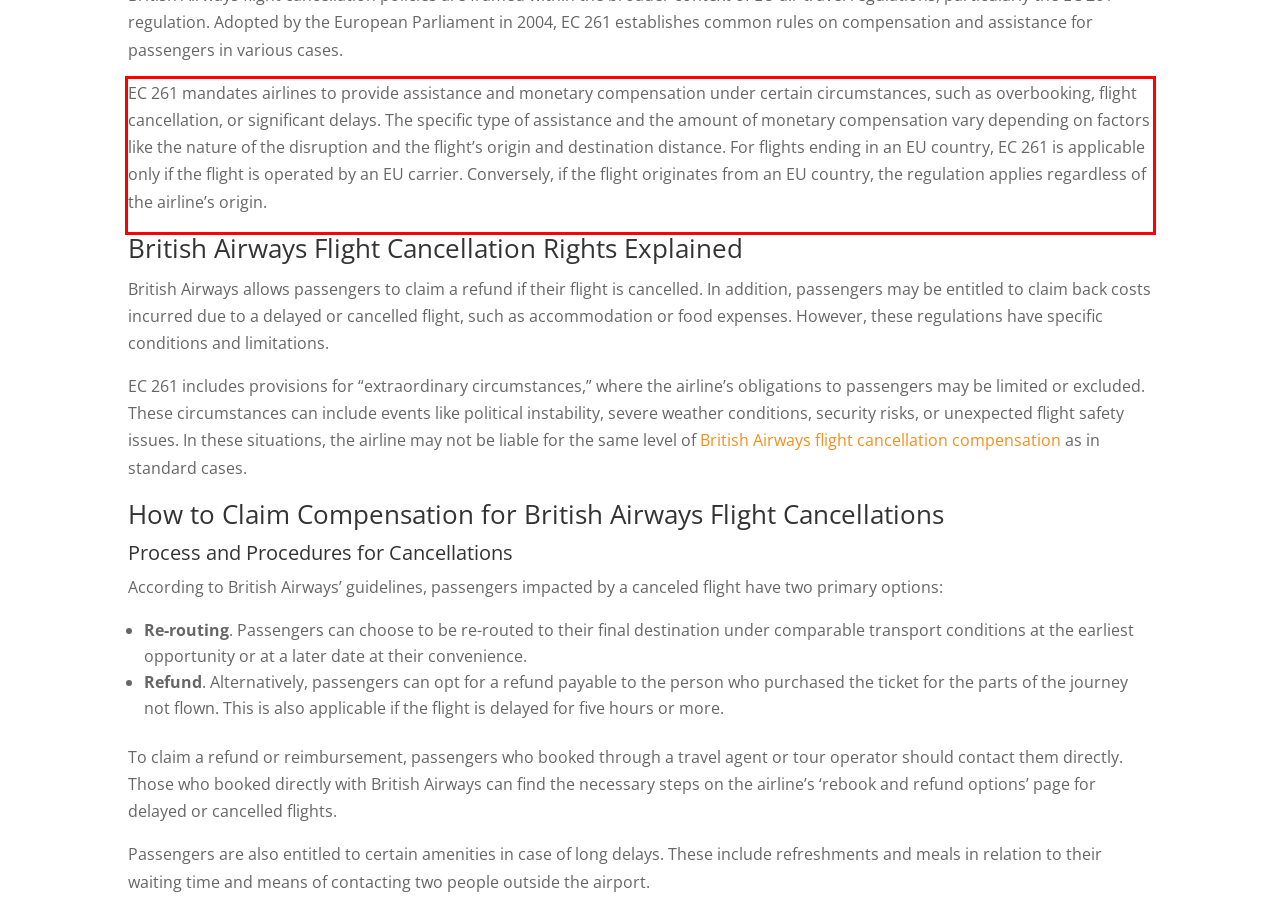Identify the text inside the red bounding box in the provided webpage screenshot and transcribe it.

EC 261 mandates airlines to provide assistance and monetary compensation under certain circumstances, such as overbooking, flight cancellation, or significant delays. The specific type of assistance and the amount of monetary compensation vary depending on factors like the nature of the disruption and the flight’s origin and destination distance​​. For flights ending in an EU country, EC 261 is applicable only if the flight is operated by an EU carrier. Conversely, if the flight originates from an EU country, the regulation applies regardless of the airline’s origin​​.